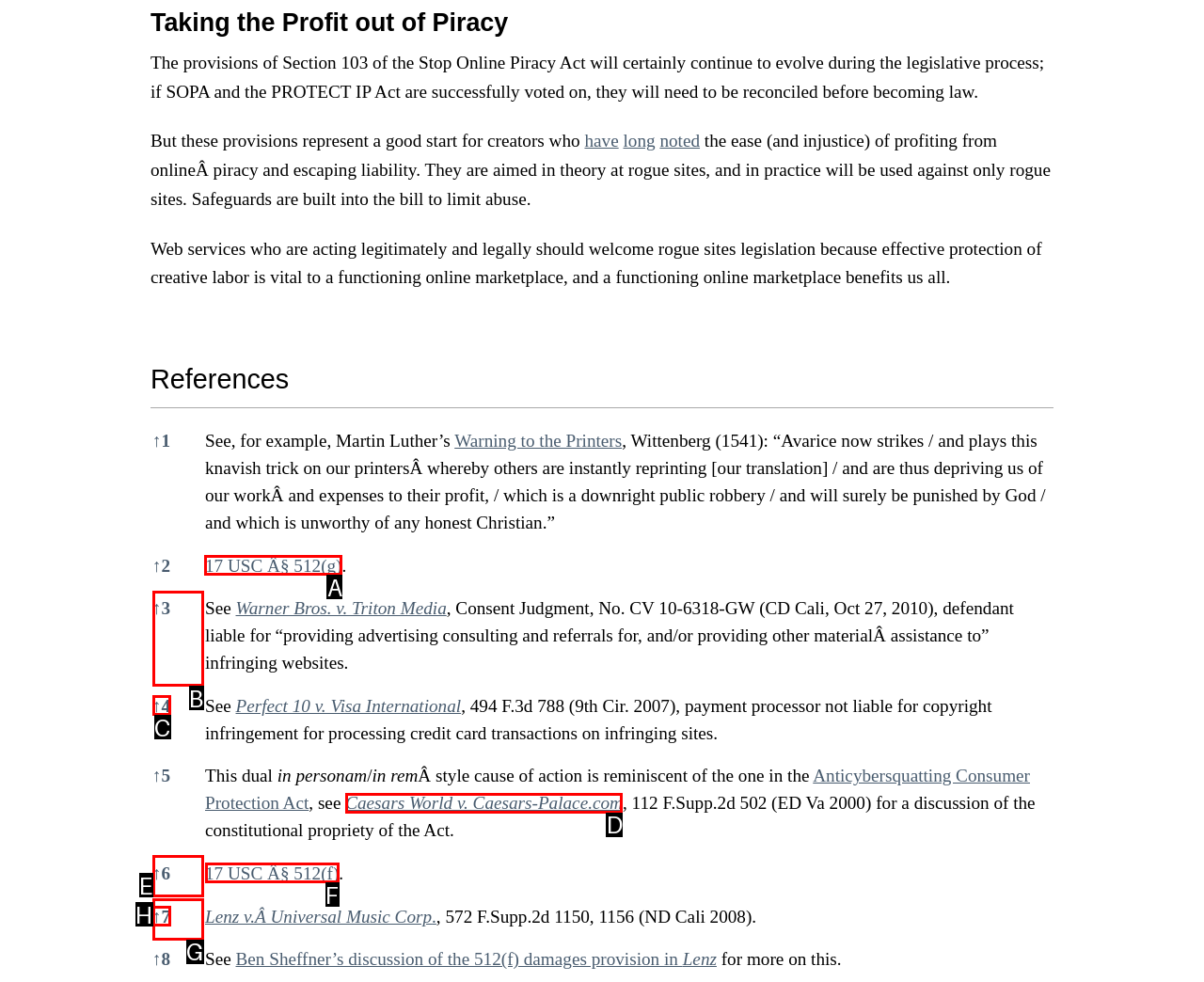Specify which HTML element I should click to complete this instruction: See all recent posts Answer with the letter of the relevant option.

None